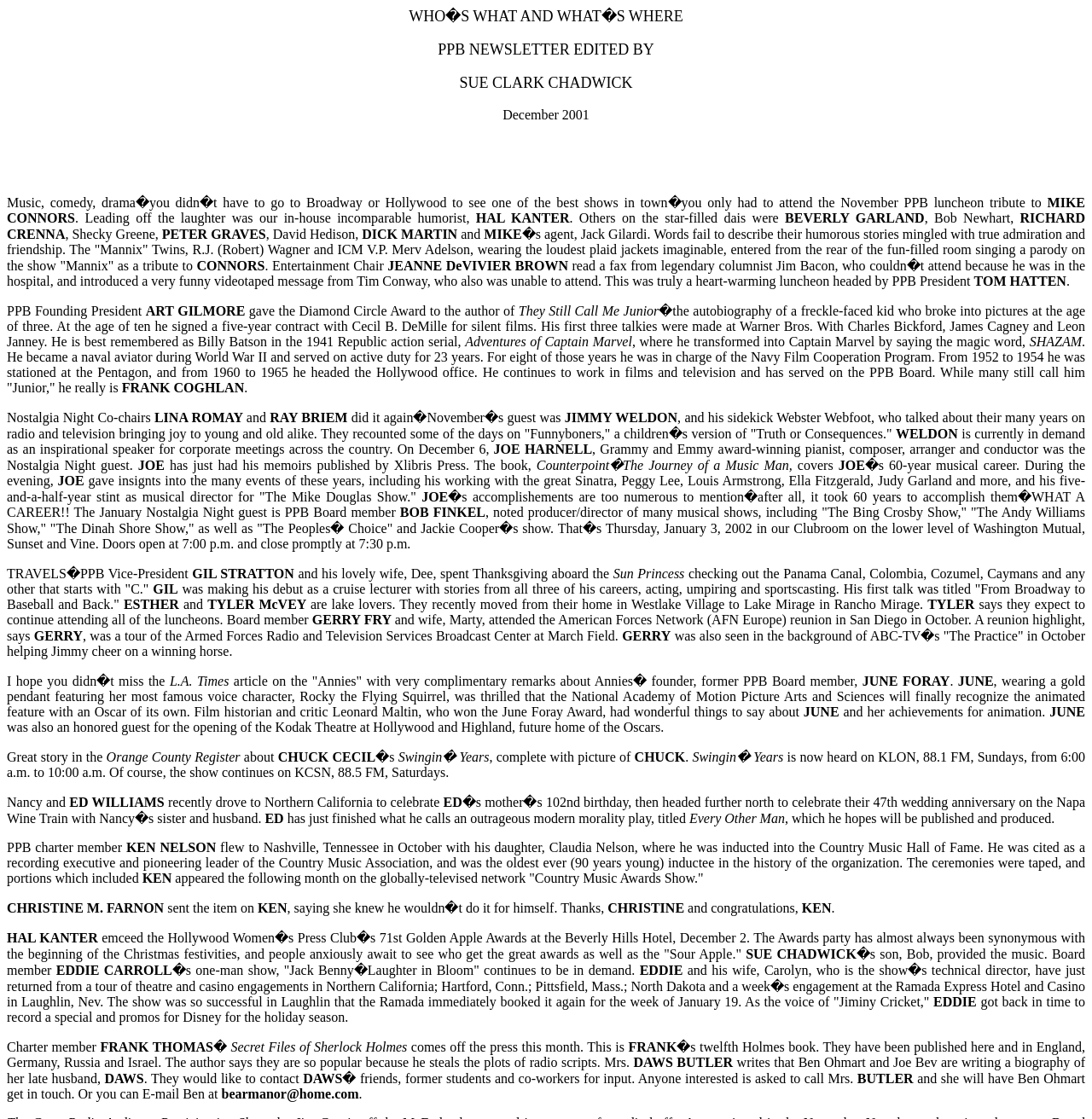What is the title of the newsletter?
Respond with a short answer, either a single word or a phrase, based on the image.

PPB NEWSLETTER